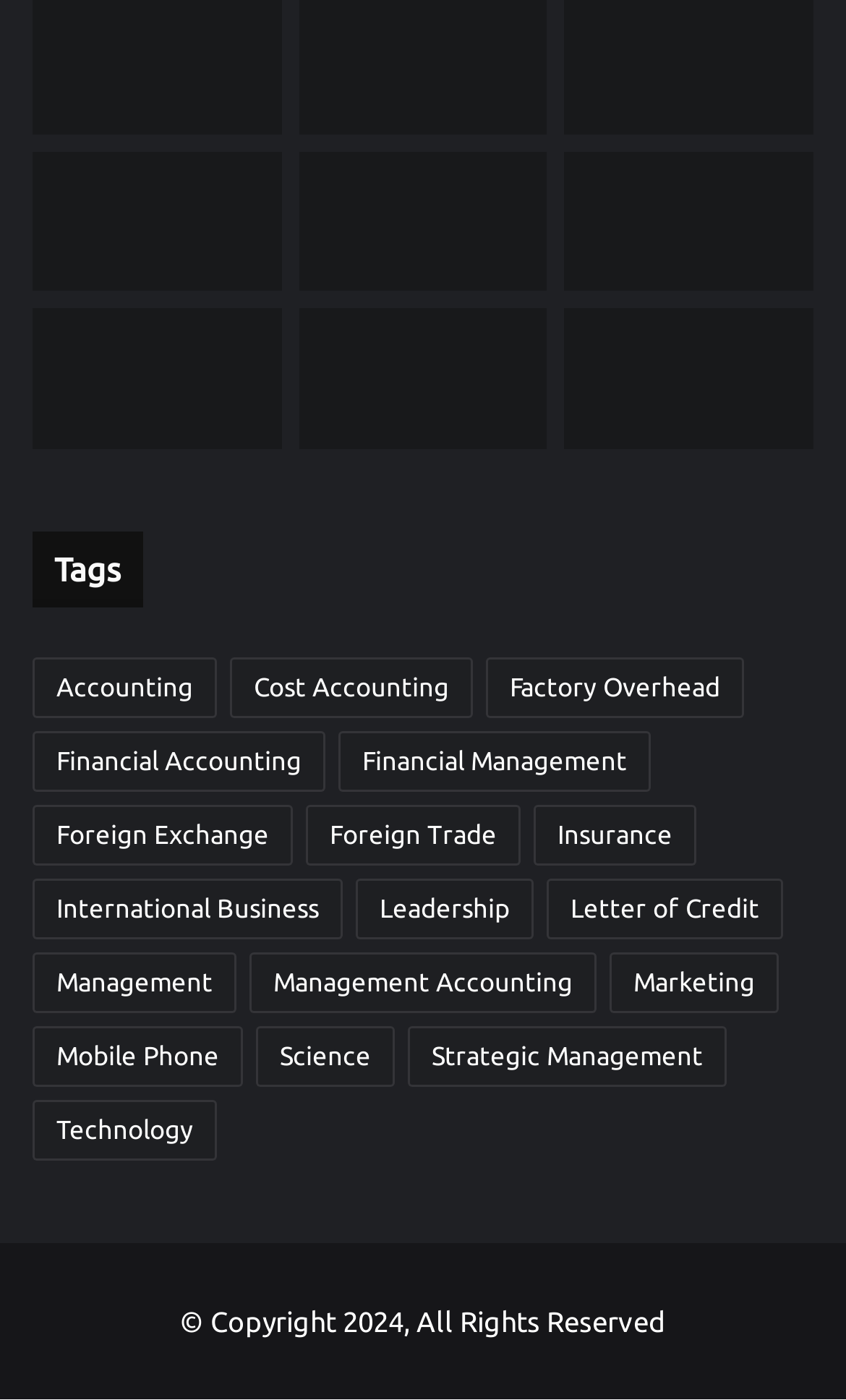From the webpage screenshot, predict the bounding box coordinates (top-left x, top-left y, bottom-right x, bottom-right y) for the UI element described here: Letter of Credit

[0.646, 0.627, 0.926, 0.671]